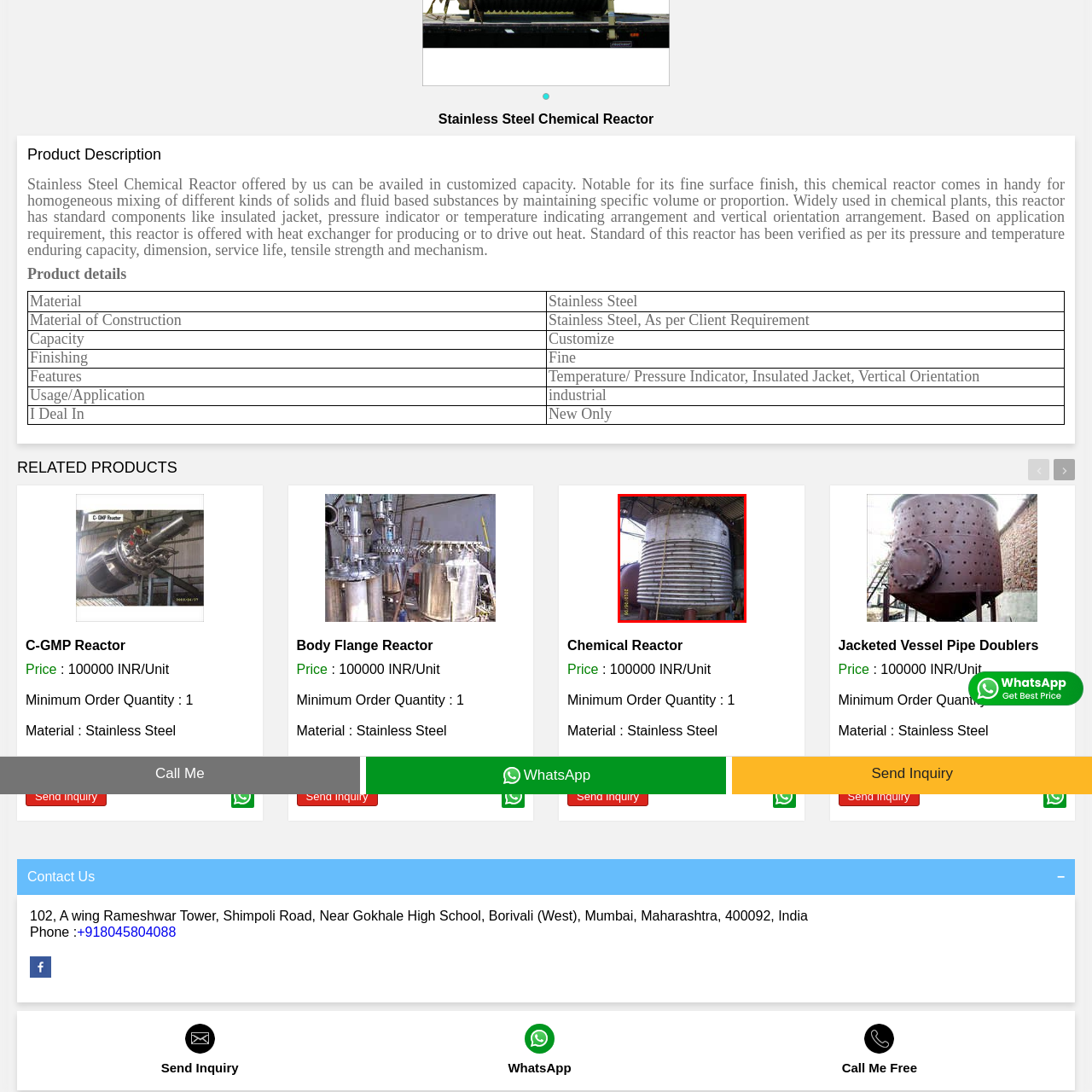Provide a comprehensive description of the image contained within the red rectangle.

This image showcases a robust stainless steel chemical reactor, designed for industrial use. The reactor features a cylindrical body with horizontal ribbing, contributing to its durability and efficiency in processing various substances. It is typically utilized in chemical plants for homogeneous mixing of solids and fluid-based materials, maintaining precise volume or proportion. Key components include an insulated jacket, pressure indicators, and a vertical orientation arrangement, ensuring optimal performance and safety during operations. This reactor is offered in customizable capacities to meet specific application requirements.